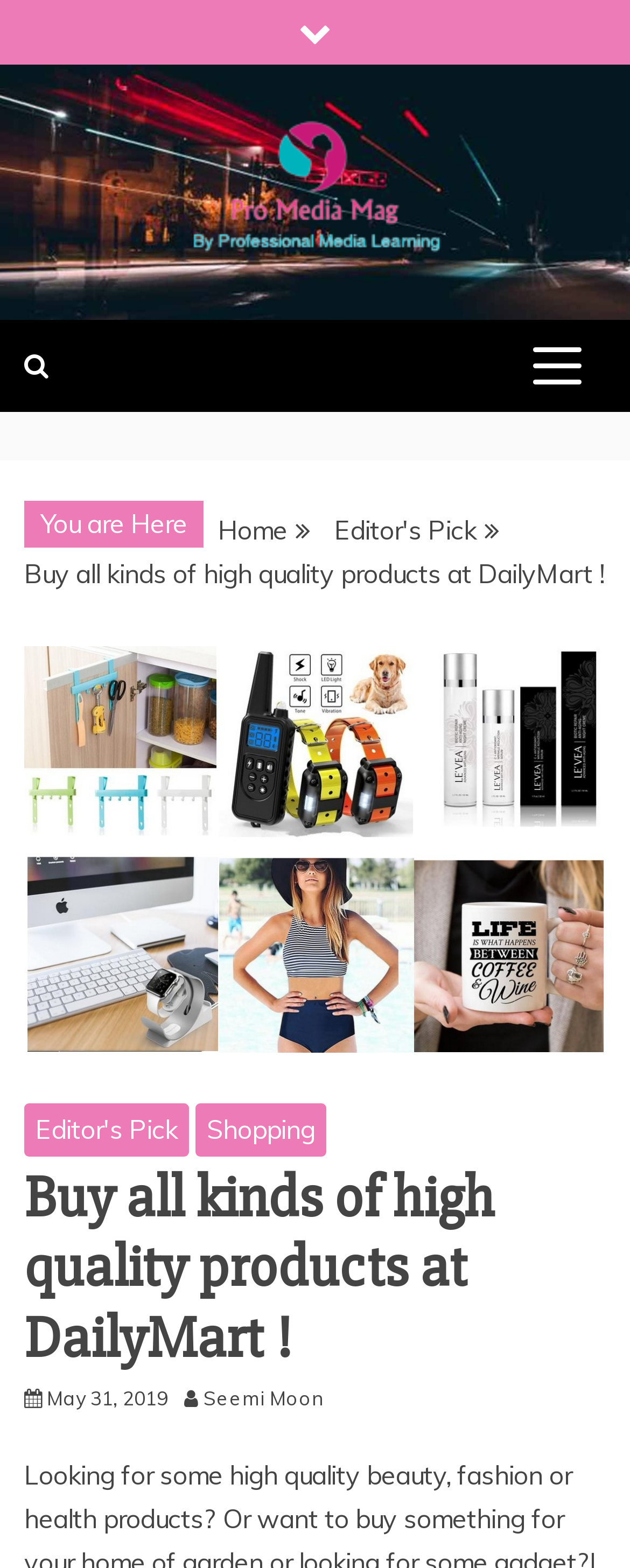What is the date of the latest article?
Using the image as a reference, give a one-word or short phrase answer.

May 31, 2019